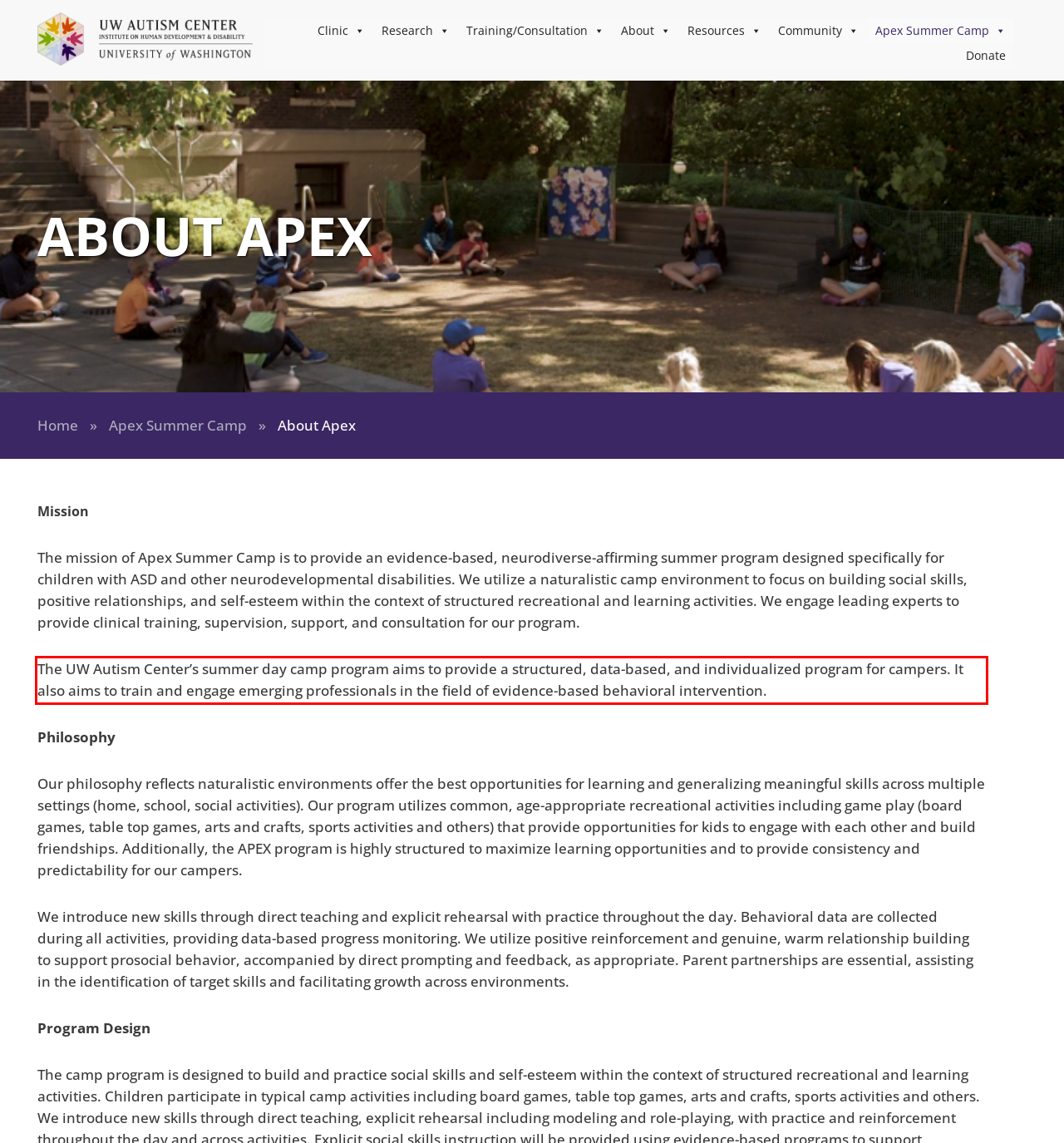You are provided with a screenshot of a webpage featuring a red rectangle bounding box. Extract the text content within this red bounding box using OCR.

The UW Autism Center’s summer day camp program aims to provide a structured, data-based, and individualized program for campers. It also aims to train and engage emerging professionals in the field of evidence-based behavioral intervention.